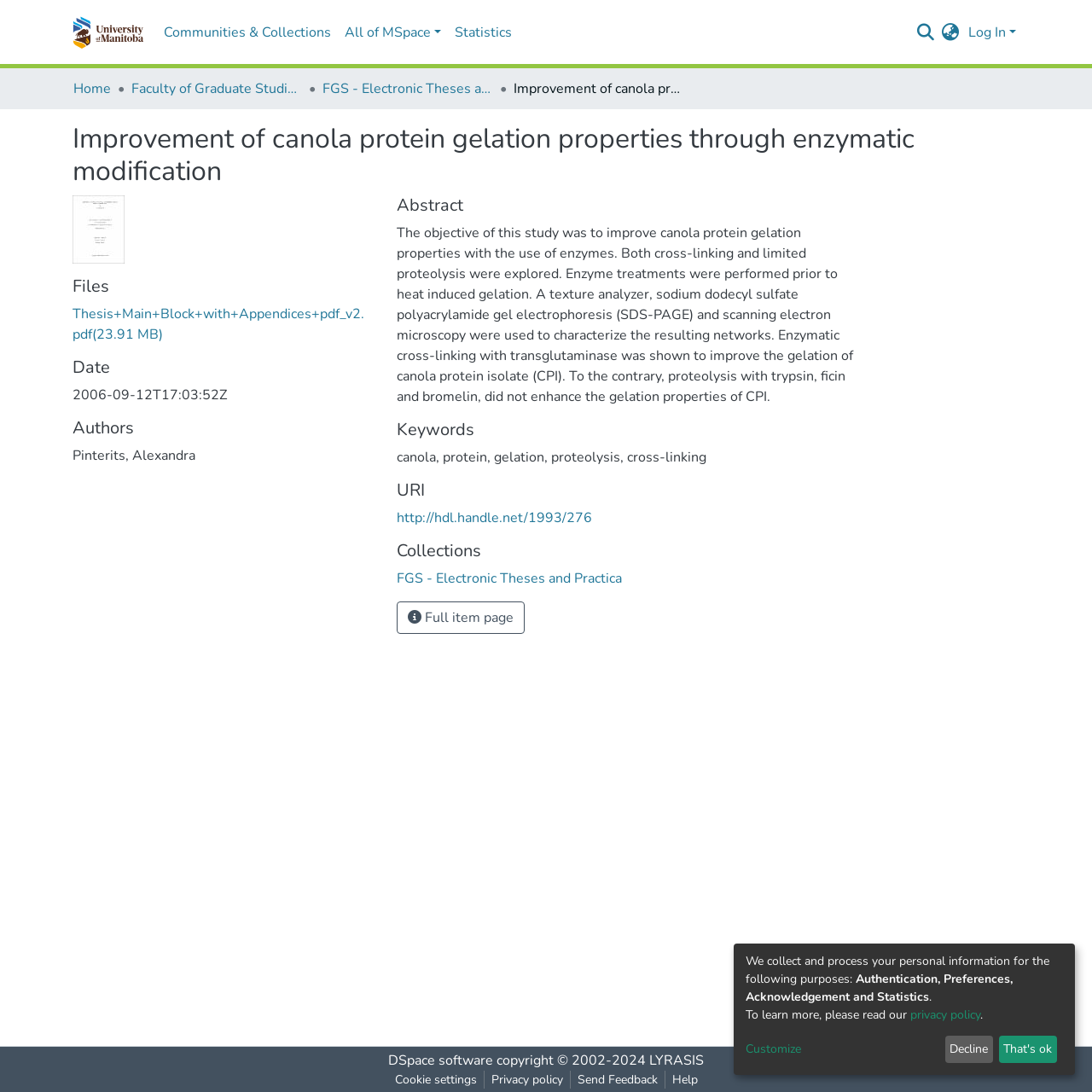Identify the bounding box of the UI element that matches this description: "privacy policy".

[0.834, 0.922, 0.898, 0.937]